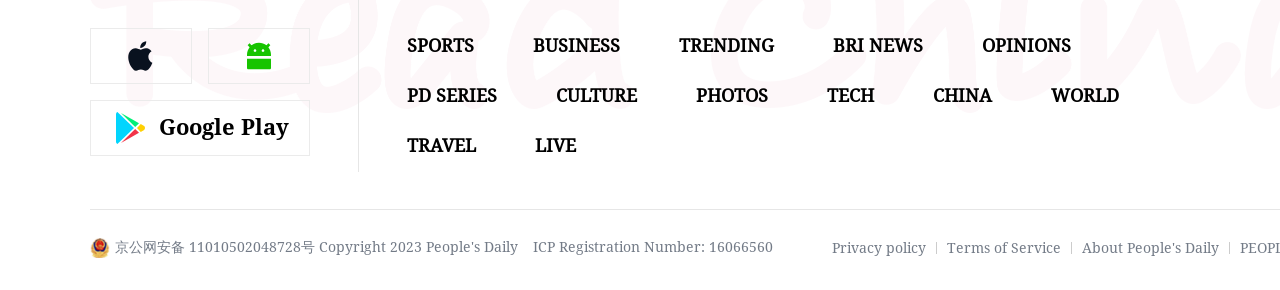What is the copyright information of this website?
Using the image provided, answer with just one word or phrase.

2023 People's Daily